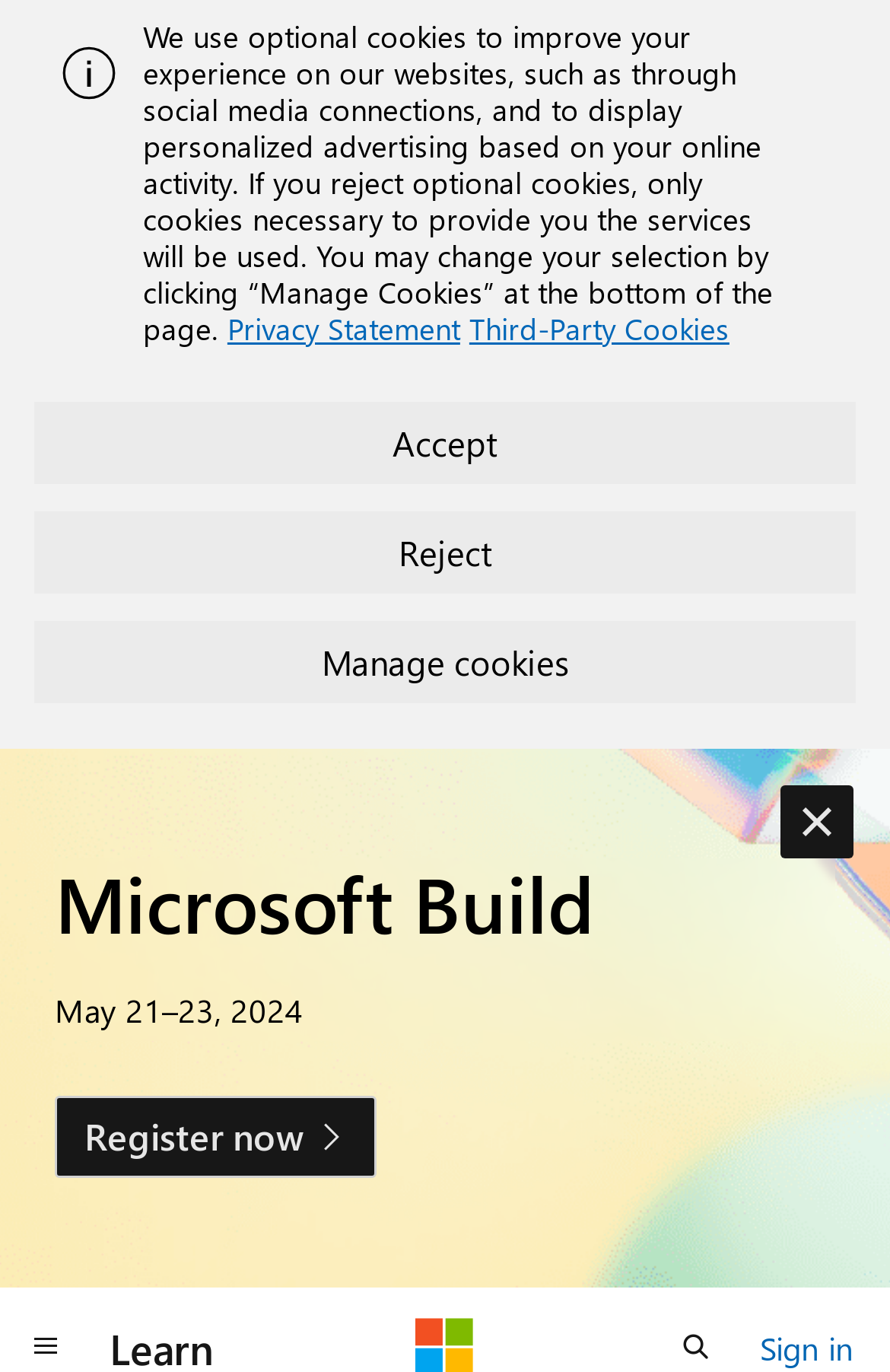Can you find and generate the webpage's heading?

Can WinUI 3 apps to published and monetized in windows store?